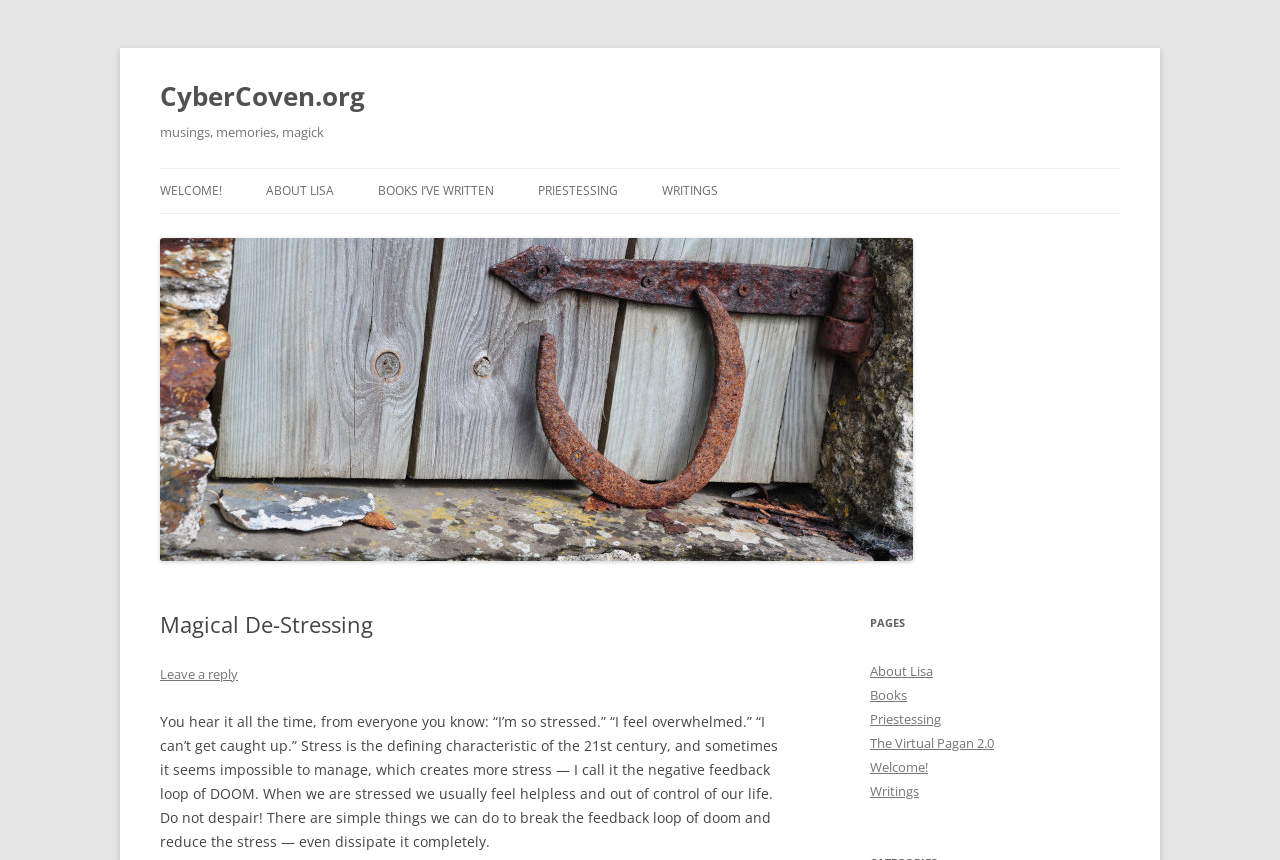Pinpoint the bounding box coordinates of the area that must be clicked to complete this instruction: "Read the article about Magical De-Stressing".

[0.125, 0.711, 0.613, 0.741]